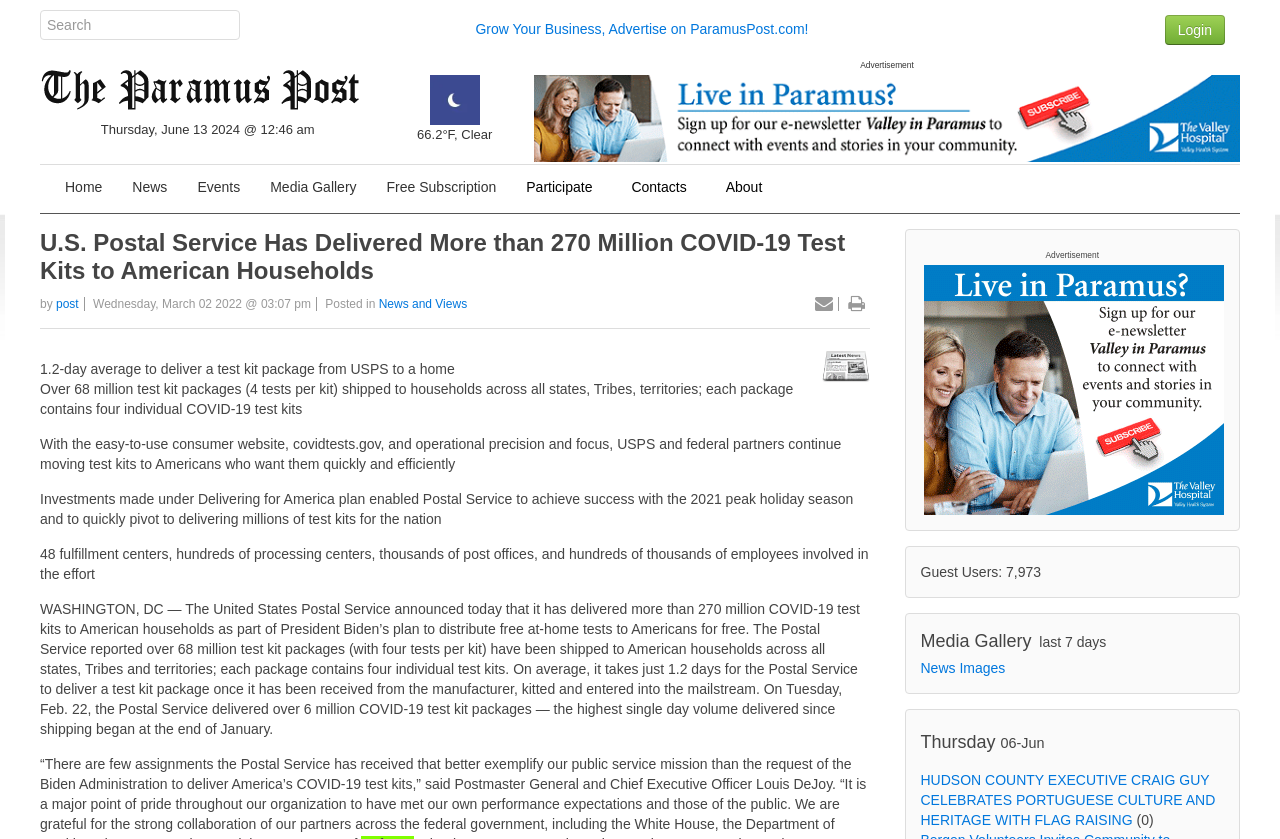Generate a thorough caption that explains the contents of the webpage.

The webpage is about the Paramus Post, a news website. At the top, there is a search box and a link to advertise on the website. To the right of the search box, there is a button to log in. Below the search box, there is a link to the Paramus Post website, accompanied by an image of the Paramus Post logo. Next to the logo, there is a text displaying the current date and time.

On the top-right corner, there is a link to a weather forecast, accompanied by an image of a clear sky. Below the weather forecast, there is an advertisement banner. On the left side of the webpage, there is a menu with links to different sections of the website, including Home, News, Events, Media Gallery, and Free Subscription.

The main content of the webpage is an article about the U.S. Postal Service delivering COVID-19 test kits to American households. The article has a heading and a brief summary at the top, followed by several paragraphs of text. The text describes the efforts of the U.S. Postal Service in delivering the test kits, including the number of packages shipped and the speed of delivery.

To the right of the article, there are several links to other news articles, accompanied by images. At the bottom of the webpage, there is a section displaying the number of guest users and a link to the Media Gallery. There is also a section displaying news images and a heading for the current date. Below the heading, there is a link to a news article about a flag-raising event.